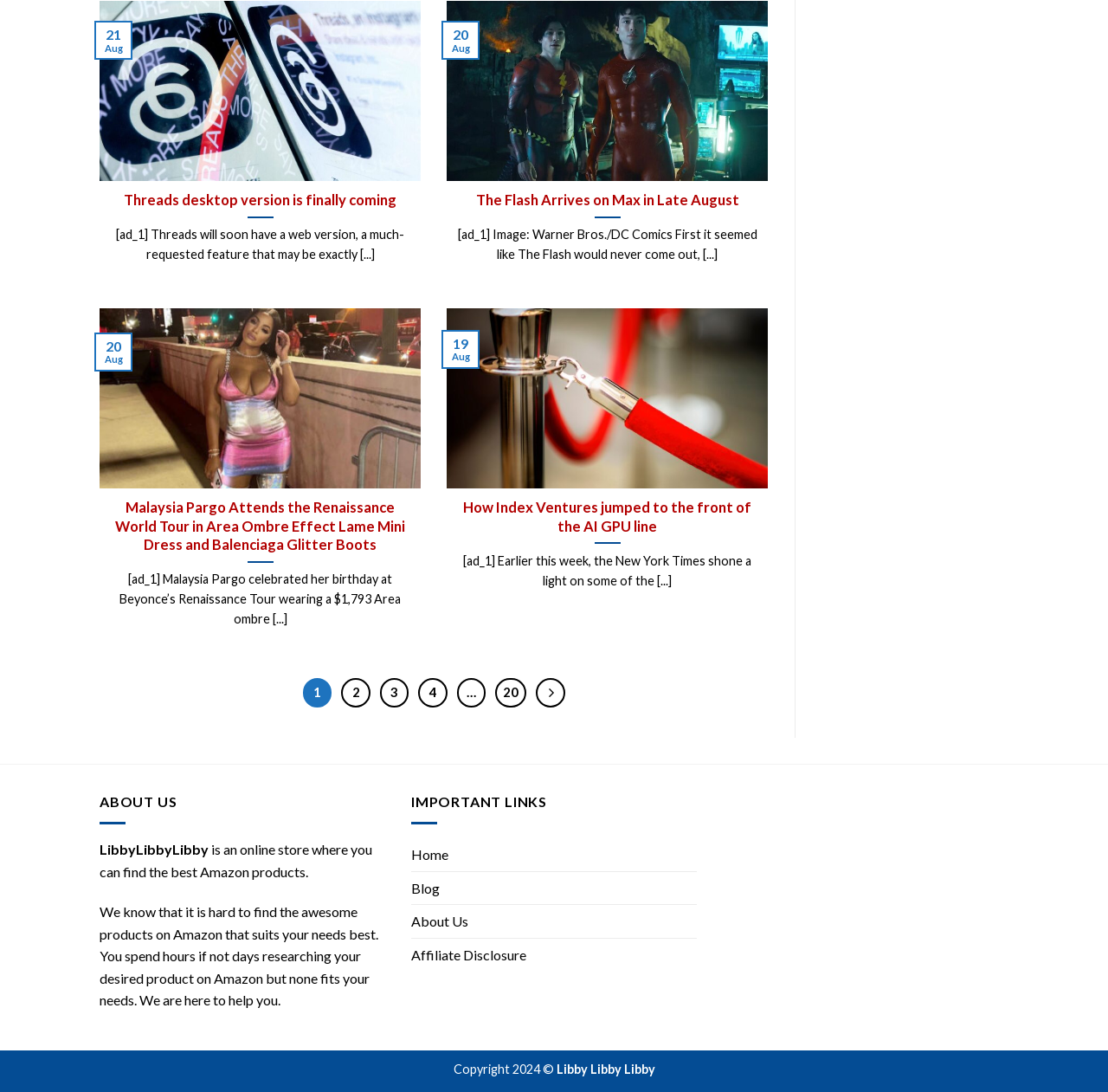What is the copyright year of the website?
Please use the image to provide an in-depth answer to the question.

I determined the copyright year of the website by looking at the StaticText element with the text 'Copyright 2024 ©' which is a child of the contentinfo element.